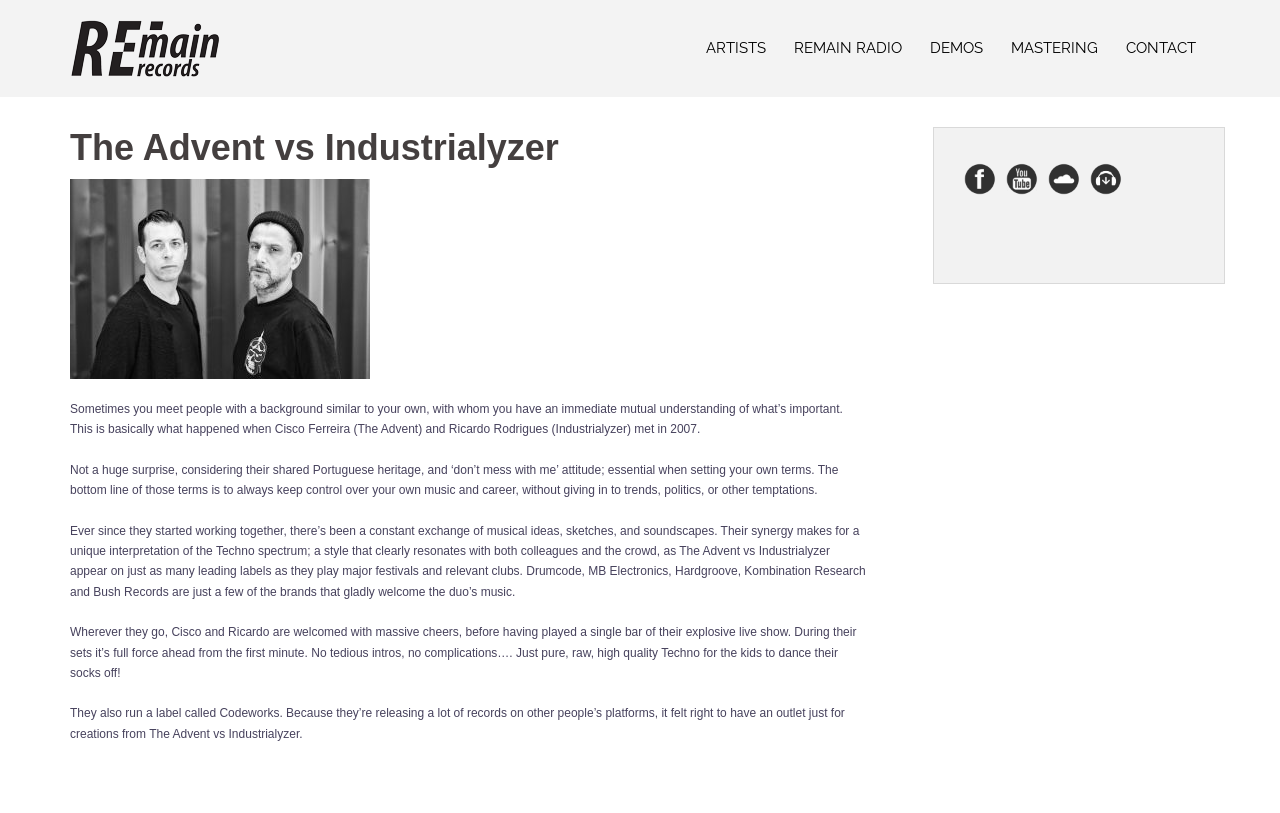Please find the bounding box coordinates of the element's region to be clicked to carry out this instruction: "Visit the ARTISTS page".

[0.552, 0.044, 0.598, 0.075]